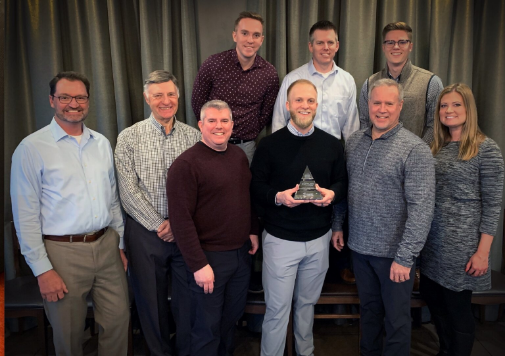Provide a short, one-word or phrase answer to the question below:
What is the atmosphere of the setting?

Professional